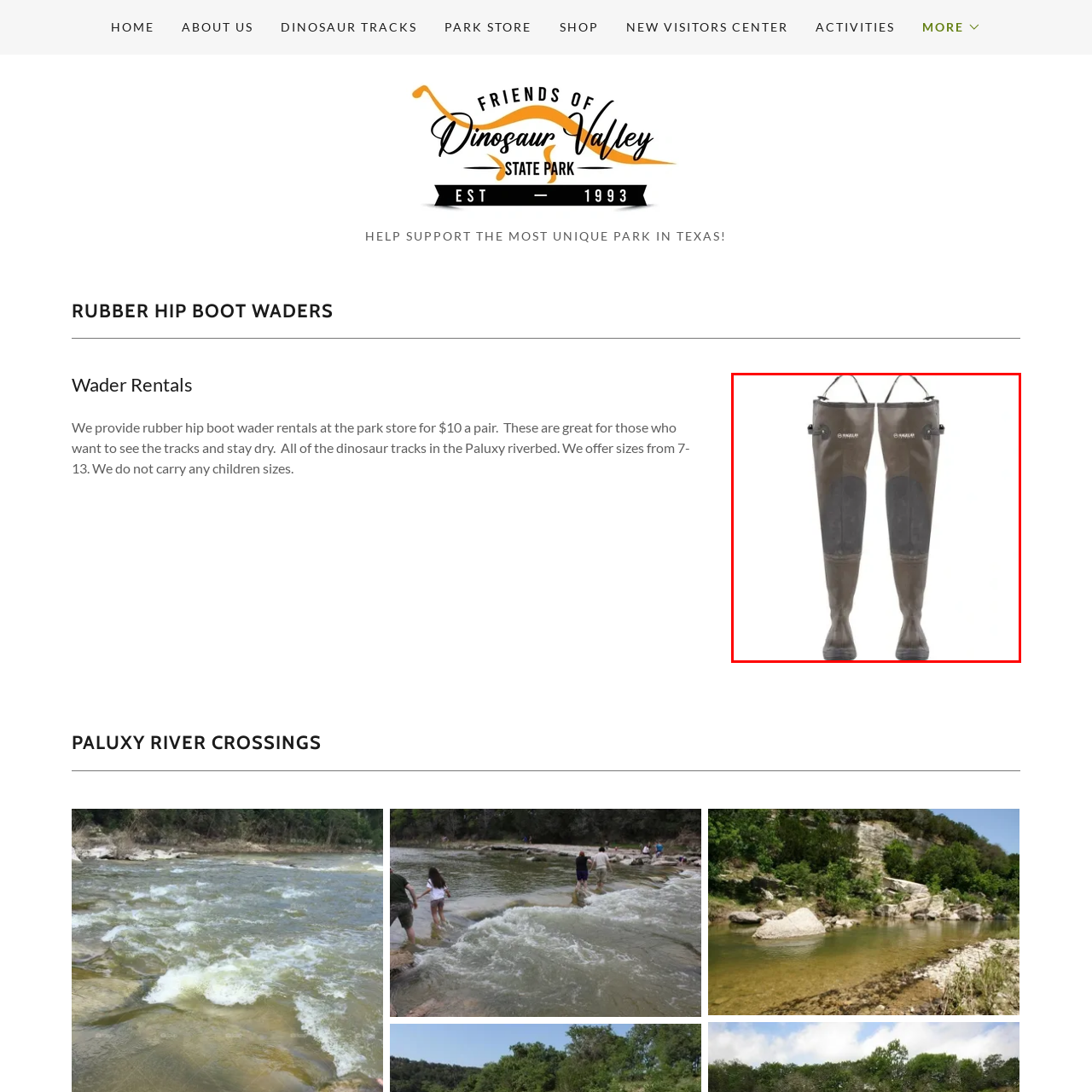How much does it cost to rent the boots?
Review the image inside the red bounding box and give a detailed answer.

According to the caption, the boots are available for rental at the park store for $10 a pair, providing a practical solution for visitors who want to stay dry while engaging in activities along the riverbed.